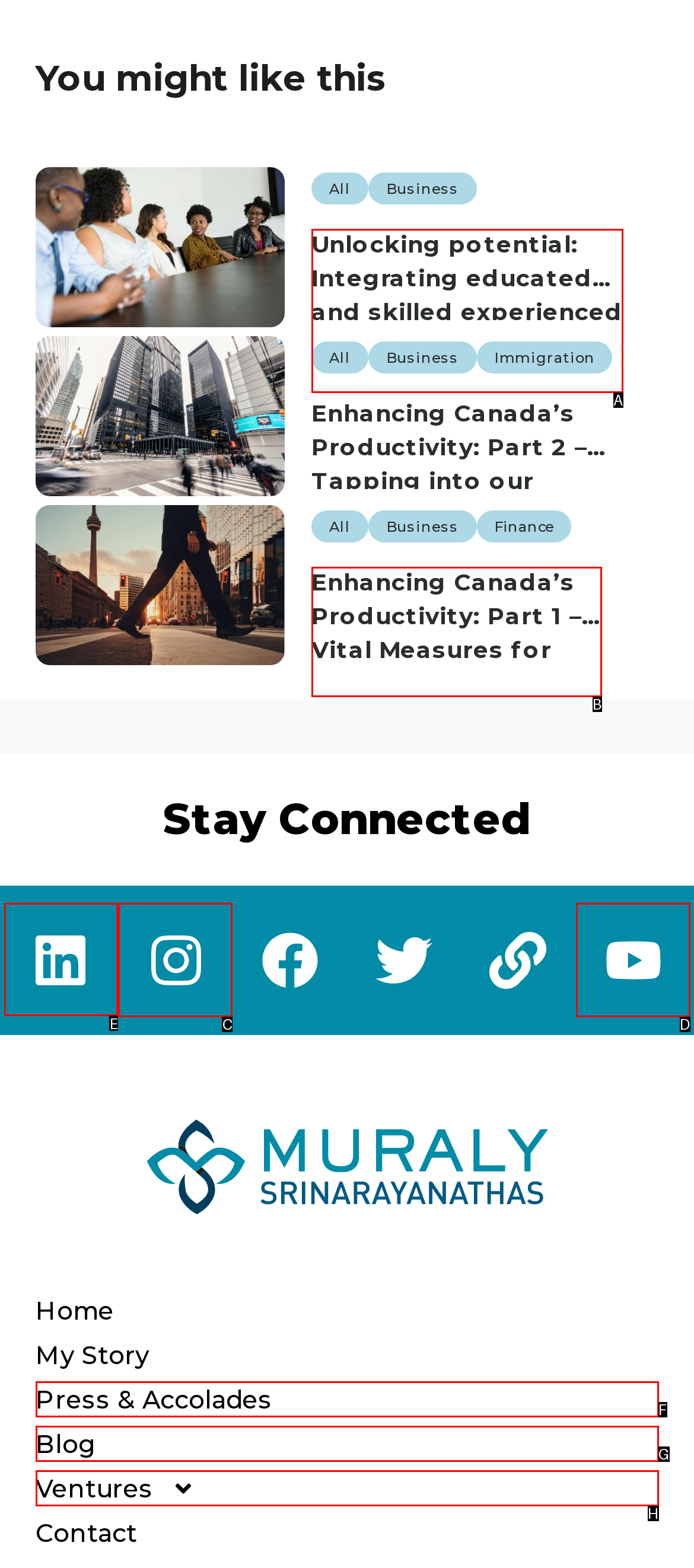Identify the HTML element to select in order to accomplish the following task: Follow the 'Linkedin' social media link
Reply with the letter of the chosen option from the given choices directly.

E